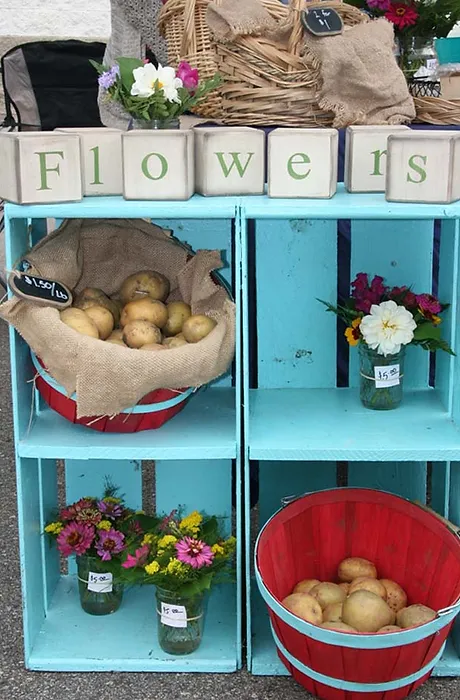Please provide a detailed answer to the question below by examining the image:
What is draped over the rustic basket?

The rustic basket filled with fresh potatoes is draped in a natural burlap fabric, which complements the earthy tones of the potatoes and adds a touch of rustic charm to the display.